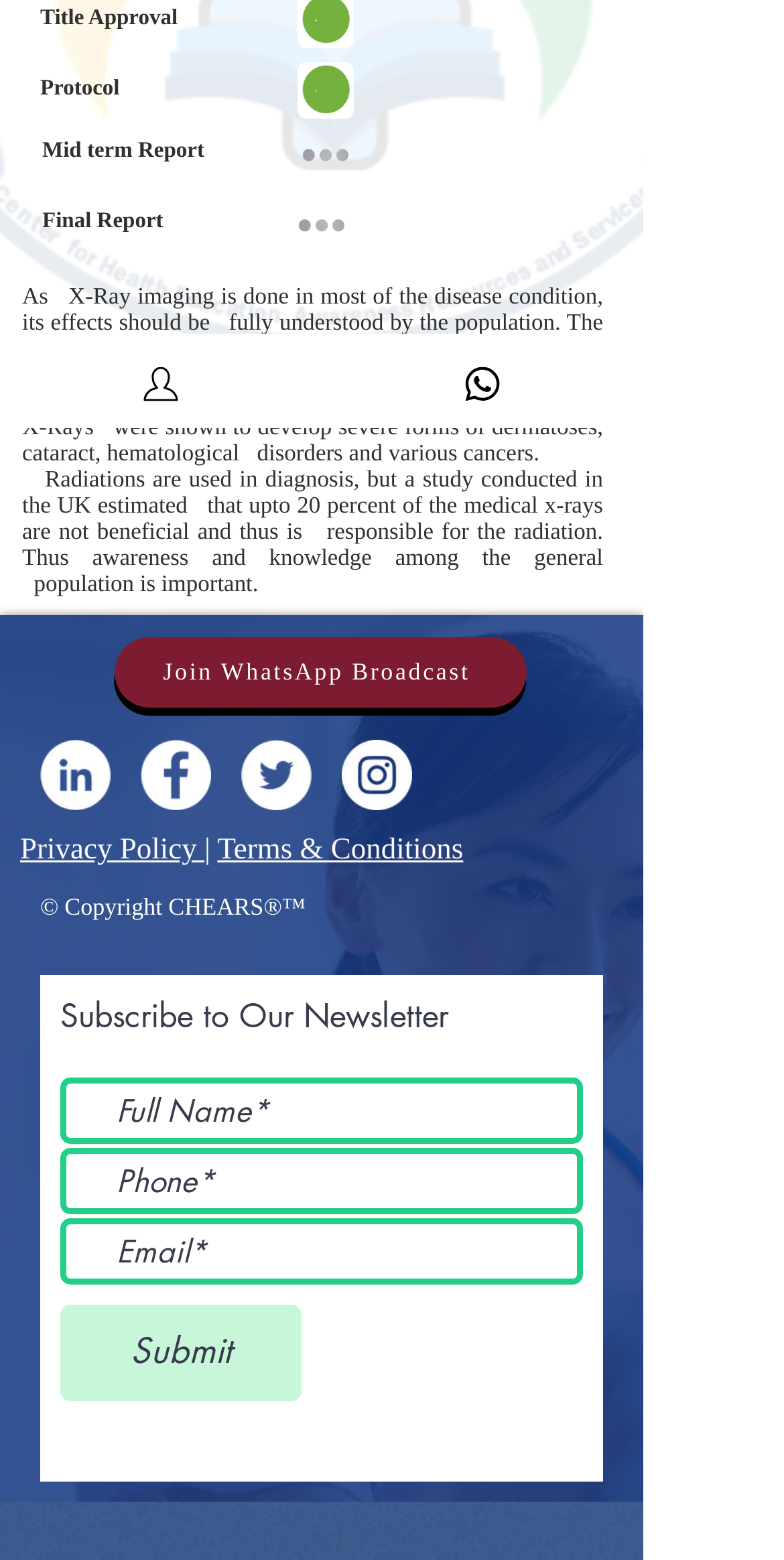Locate the UI element that matches the description WhatsApp in the webpage screenshot. Return the bounding box coordinates in the format (top-left x, top-left y, bottom-right x, bottom-right y), with values ranging from 0 to 1.

[0.412, 0.214, 0.821, 0.274]